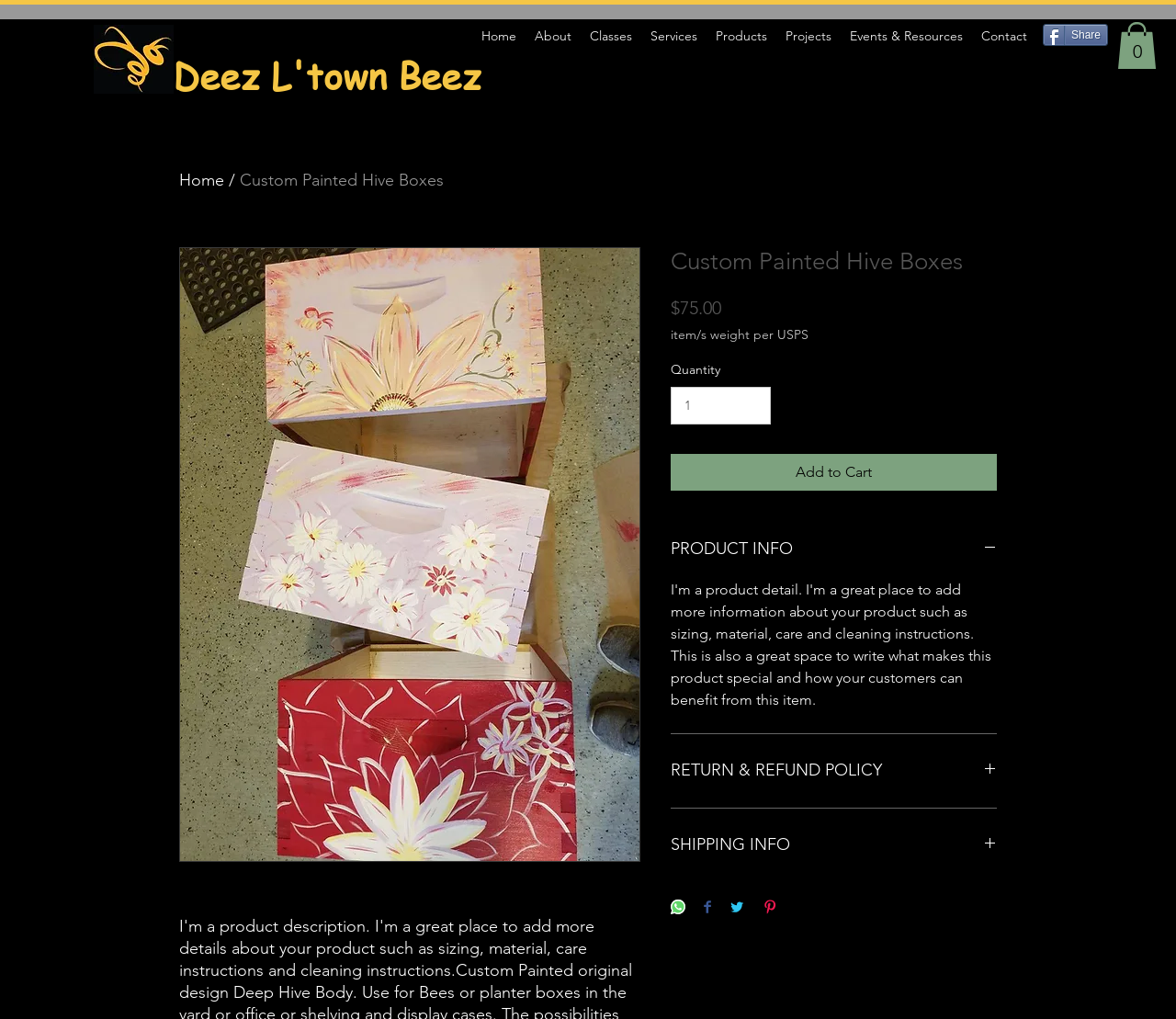Indicate the bounding box coordinates of the element that needs to be clicked to satisfy the following instruction: "Change quantity". The coordinates should be four float numbers between 0 and 1, i.e., [left, top, right, bottom].

[0.57, 0.38, 0.655, 0.416]